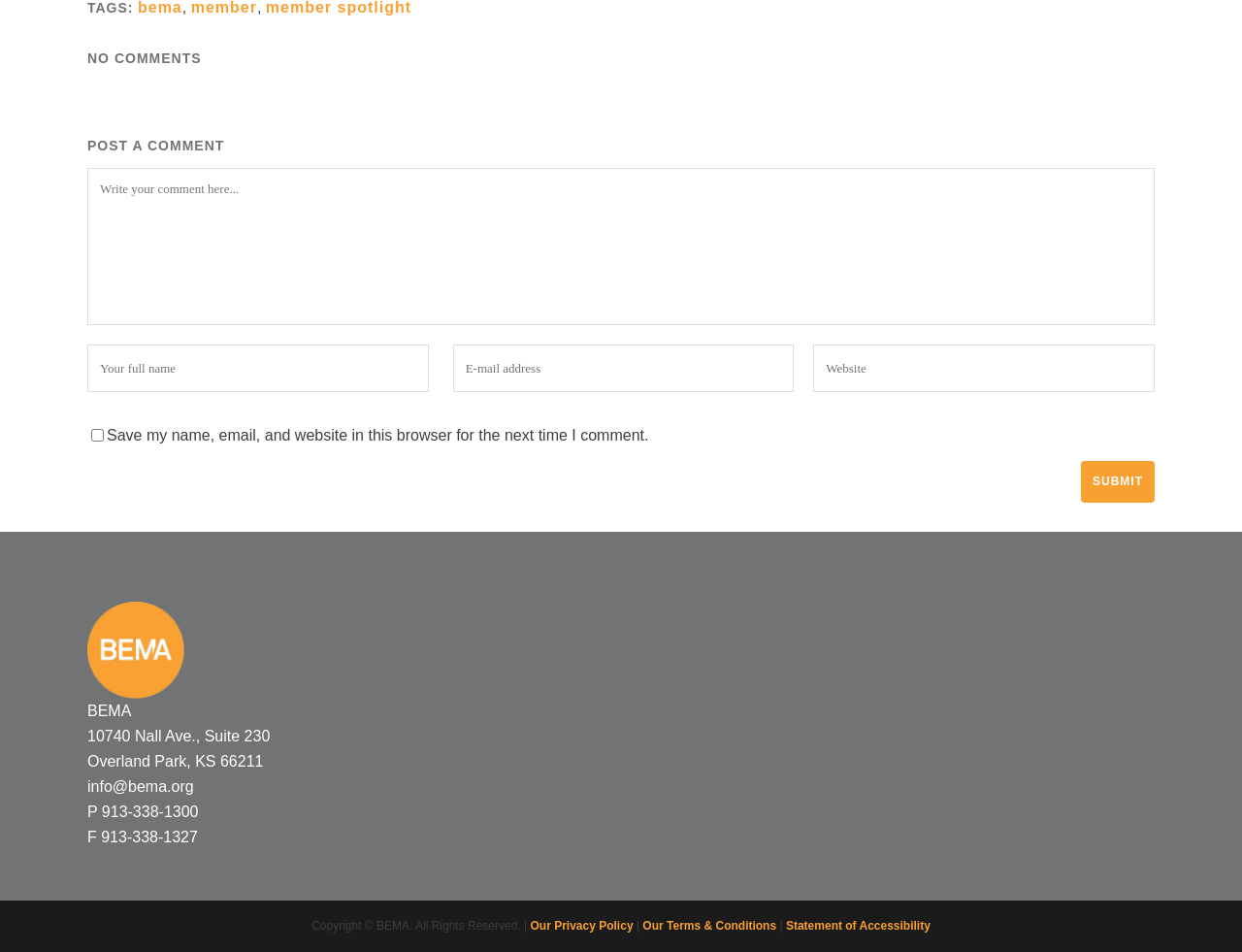Given the description Our Privacy Policy, predict the bounding box coordinates of the UI element. Ensure the coordinates are in the format (top-left x, top-left y, bottom-right x, bottom-right y) and all values are between 0 and 1.

[0.427, 0.966, 0.512, 0.98]